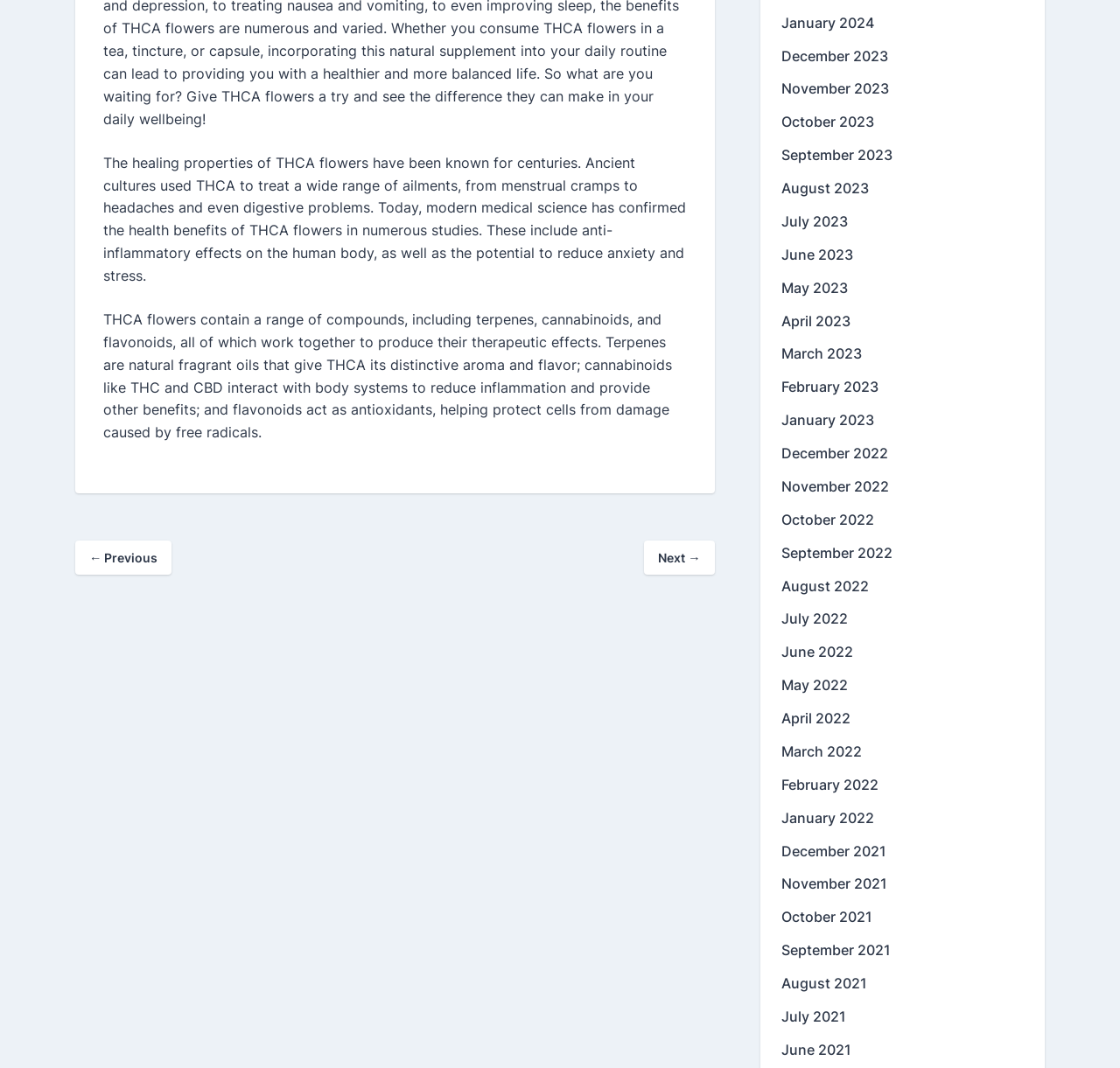How many links are available on the webpage?
Look at the image and answer the question using a single word or phrase.

25